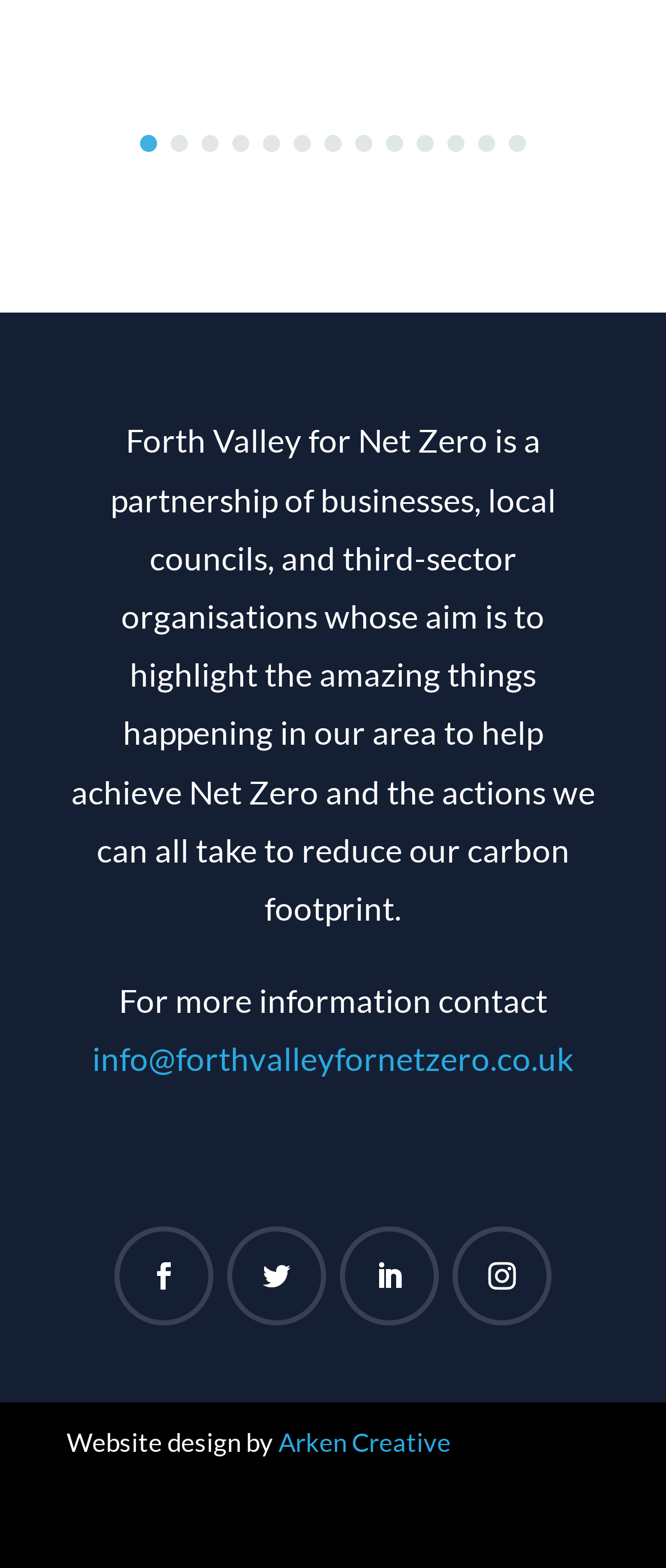Could you determine the bounding box coordinates of the clickable element to complete the instruction: "Click the Ineos button"? Provide the coordinates as four float numbers between 0 and 1, i.e., [left, top, right, bottom].

[0.21, 0.087, 0.236, 0.097]